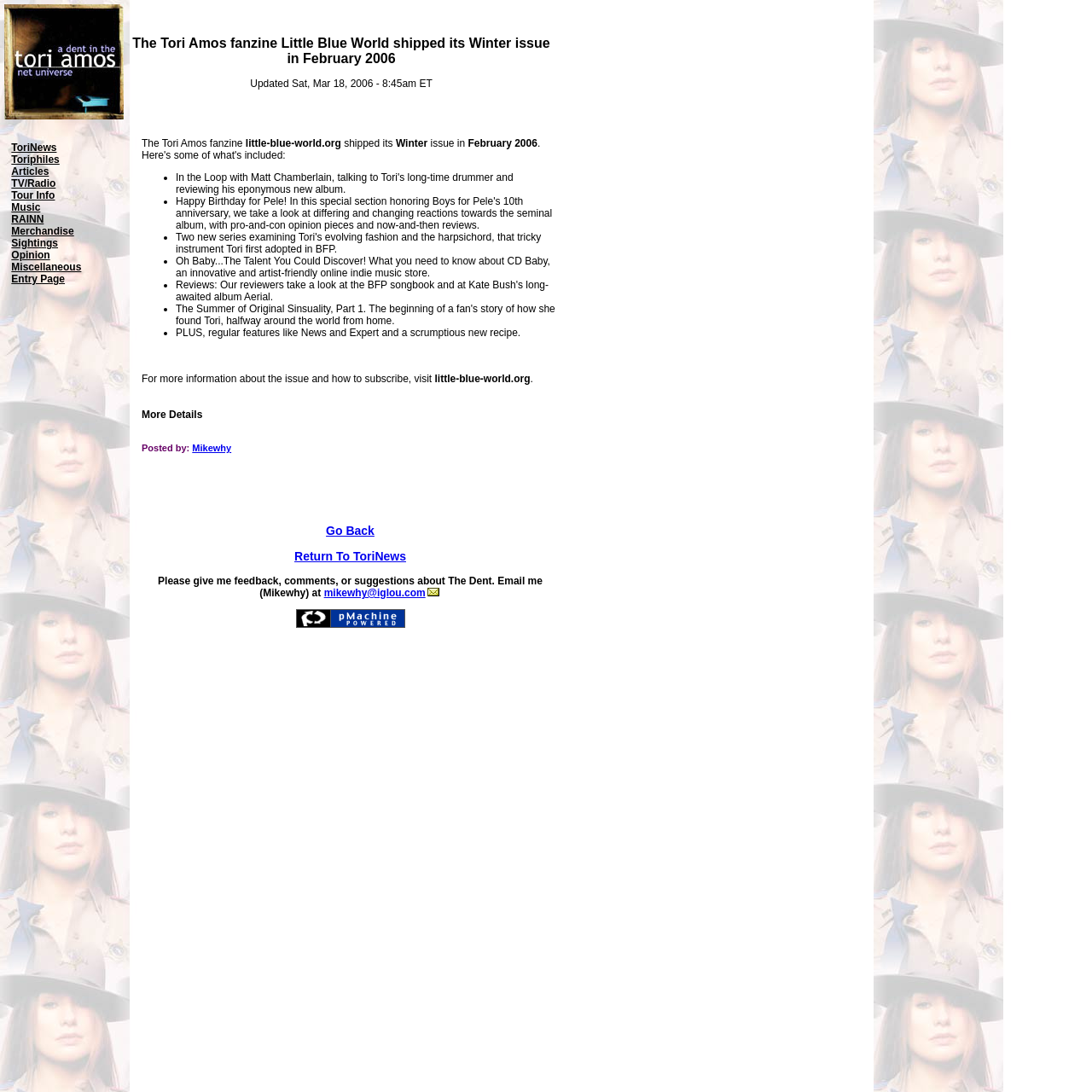Provide the bounding box coordinates of the section that needs to be clicked to accomplish the following instruction: "Click the logo to go to the Tori News Page."

[0.004, 0.004, 0.113, 0.109]